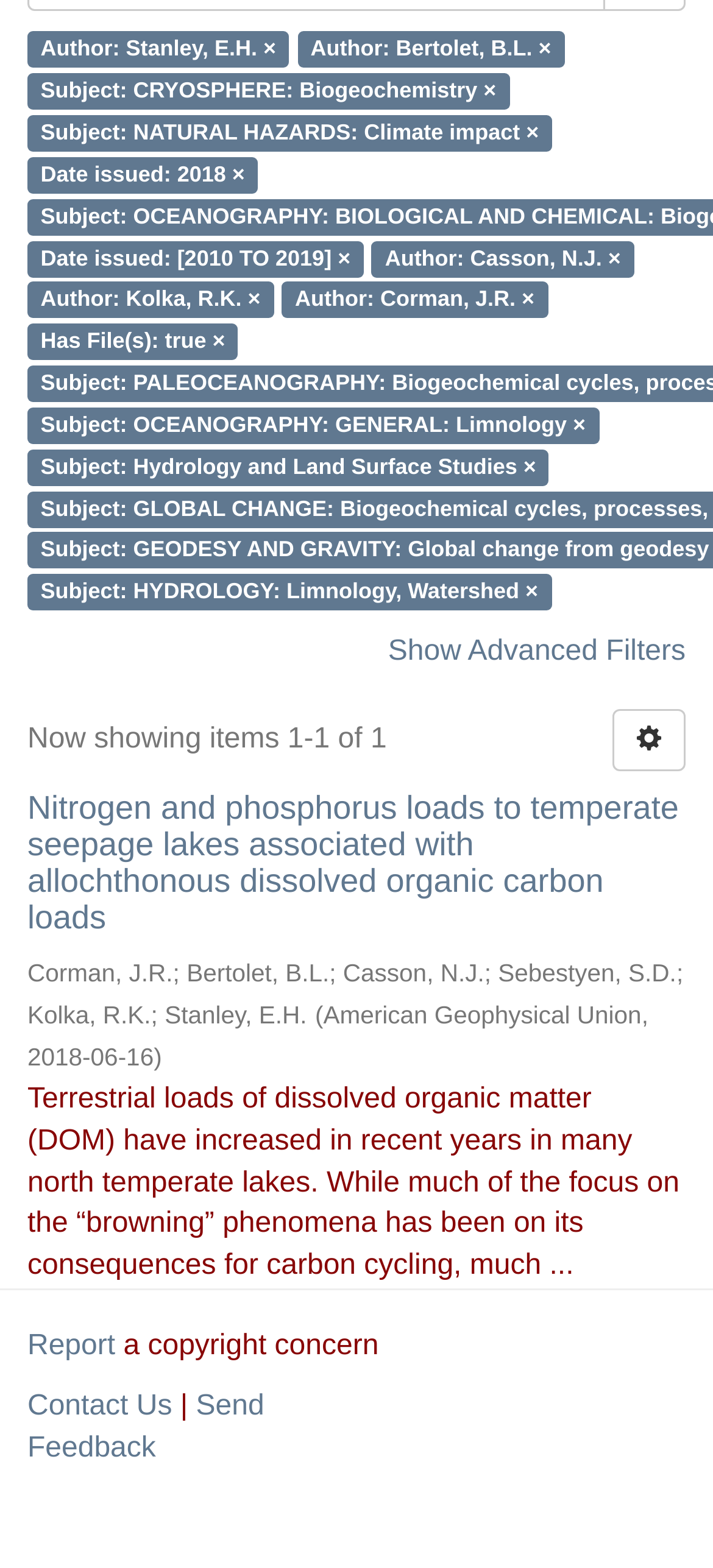Given the description of the UI element: "Report", predict the bounding box coordinates in the form of [left, top, right, bottom], with each value being a float between 0 and 1.

[0.038, 0.849, 0.162, 0.868]